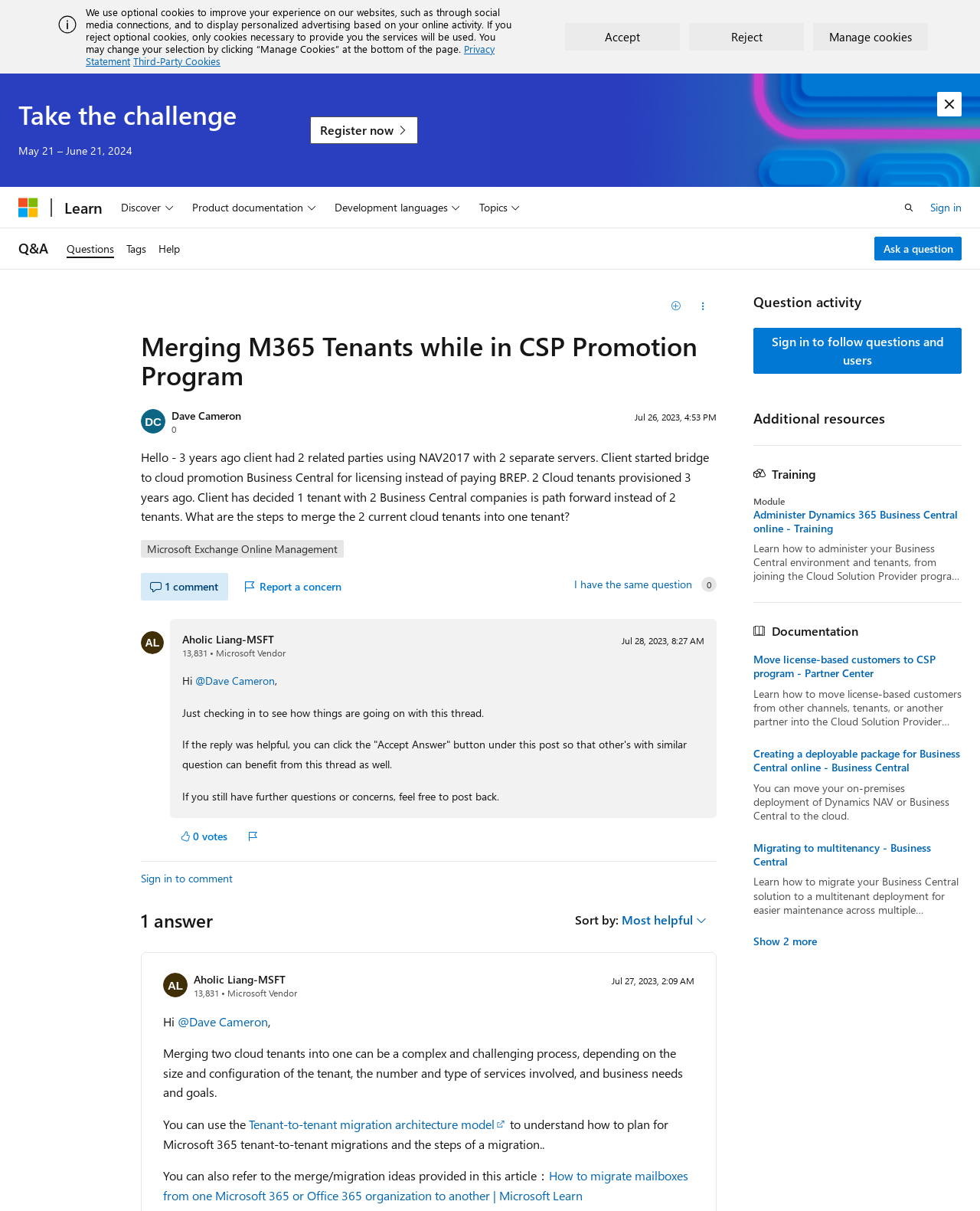What is the purpose of the 'Tenant-to-tenant migration architecture model'?
Refer to the image and give a detailed answer to the query.

The 'Tenant-to-tenant migration architecture model' is used to understand how to plan for Microsoft 365 tenant-to-tenant migrations and the steps of a migration, as mentioned in the answer provided by Aholic Liang-MSFT.